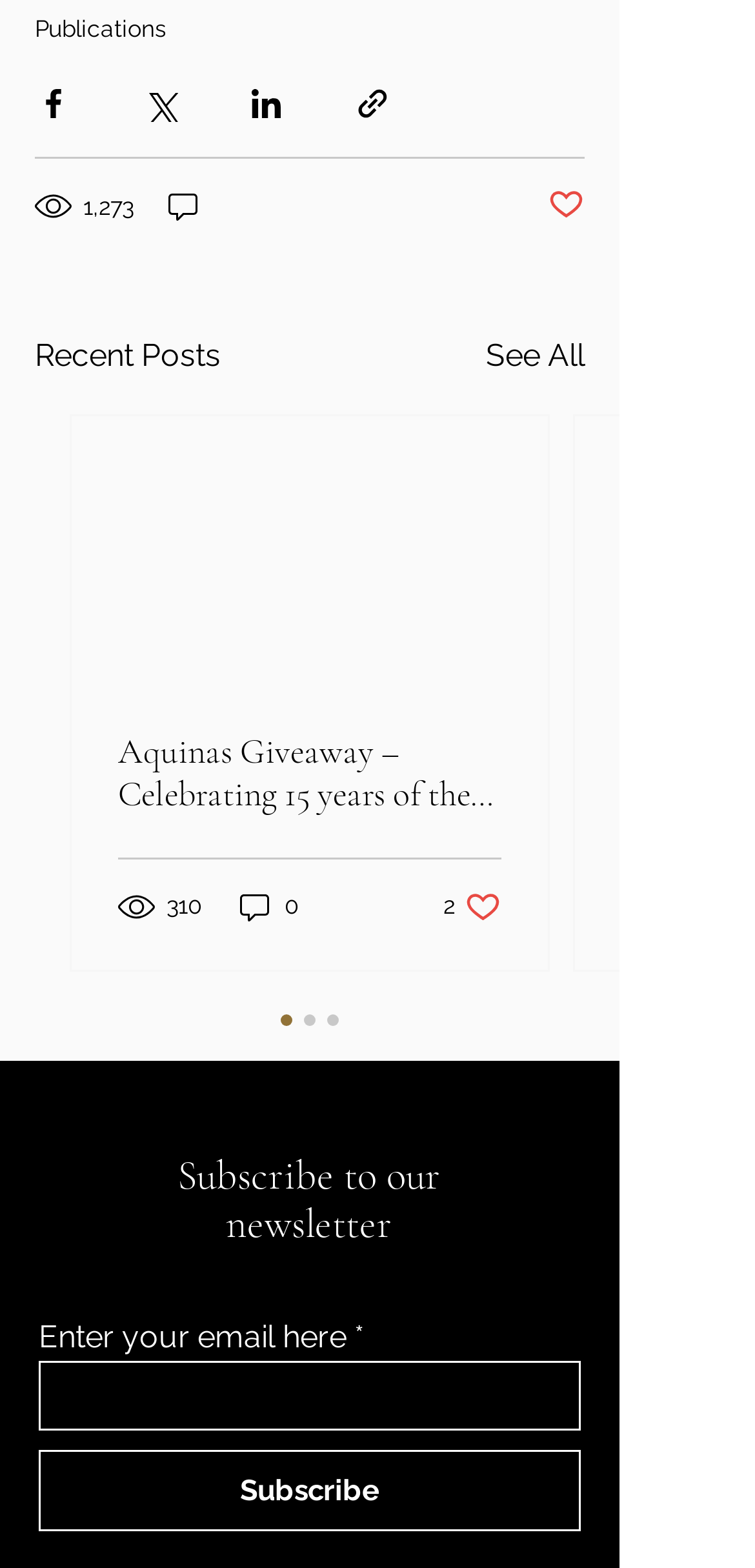Can you find the bounding box coordinates for the element to click on to achieve the instruction: "Subscribe to the newsletter"?

[0.051, 0.925, 0.769, 0.977]